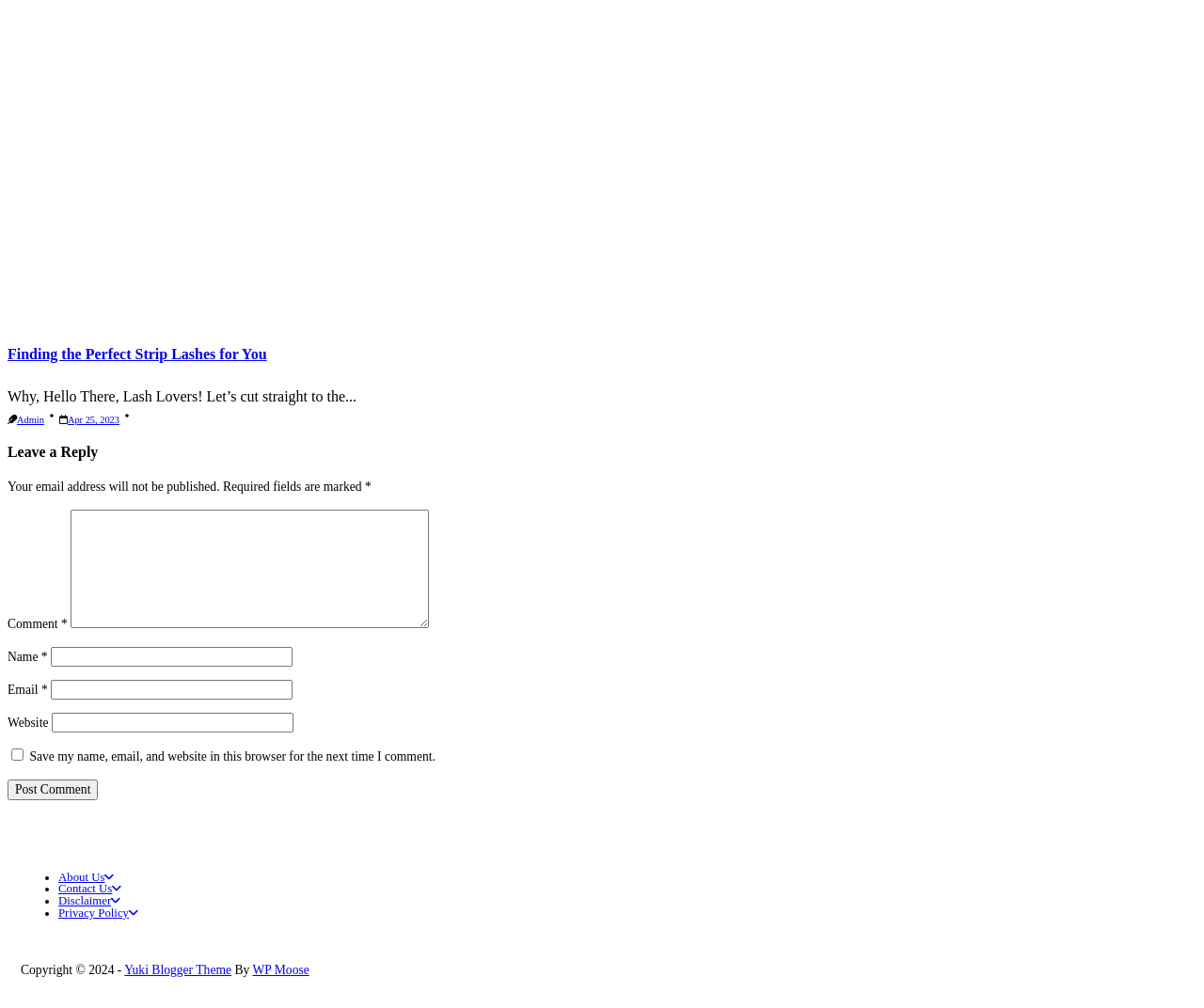Based on the element description "parent_node: Comment * name="f94d36e913"", predict the bounding box coordinates of the UI element.

[0.059, 0.506, 0.358, 0.623]